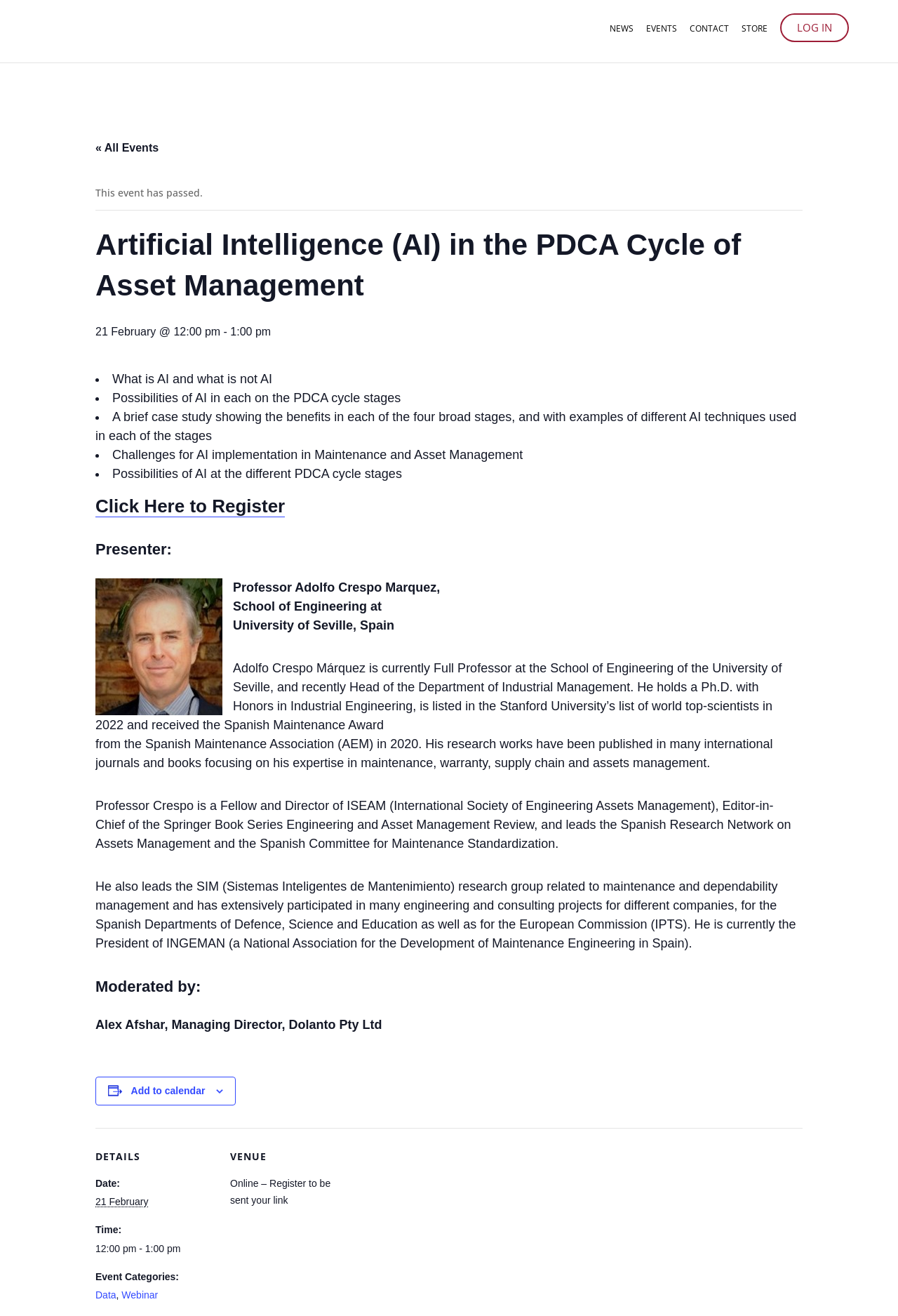Pinpoint the bounding box coordinates of the element that must be clicked to accomplish the following instruction: "Register for the event". The coordinates should be in the format of four float numbers between 0 and 1, i.e., [left, top, right, bottom].

[0.106, 0.377, 0.317, 0.393]